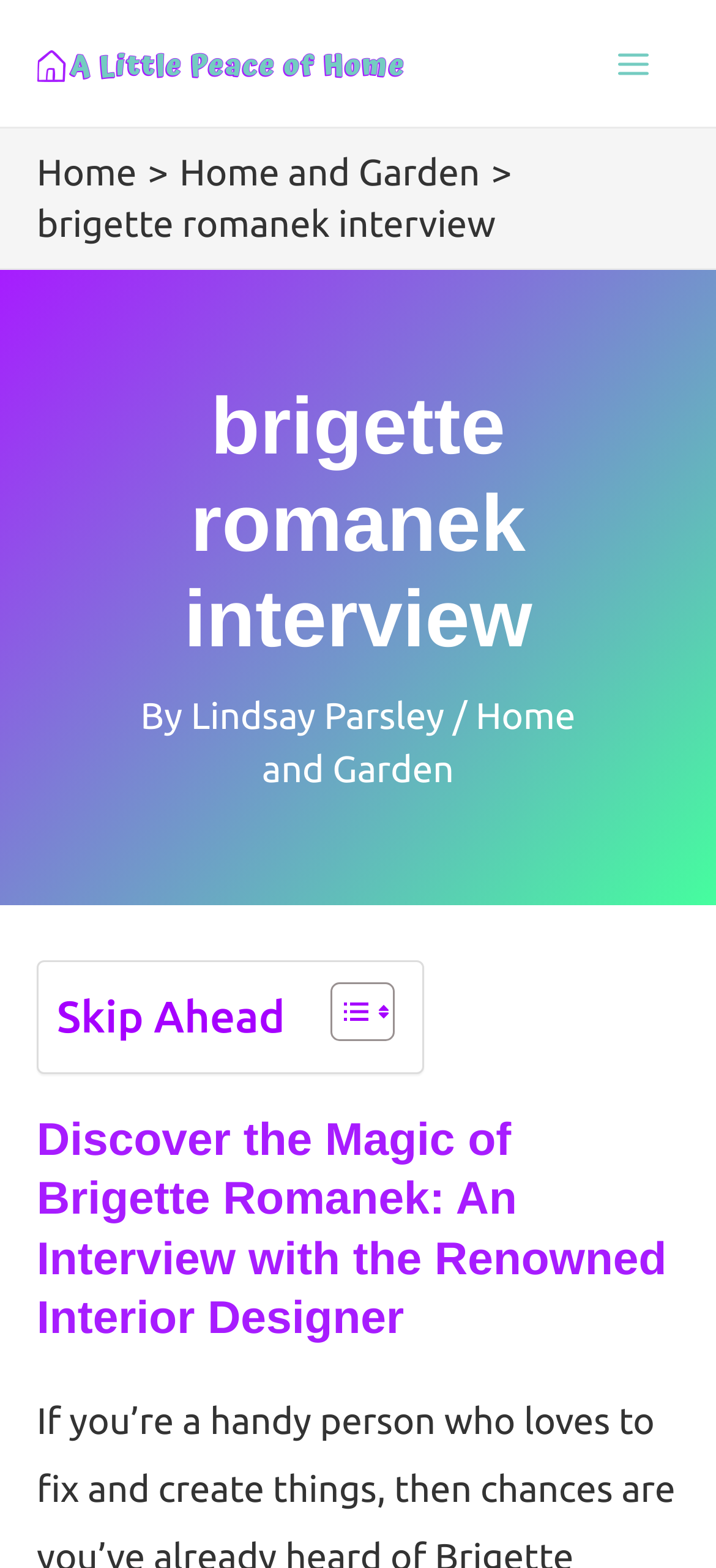Determine the main heading of the webpage and generate its text.

brigette romanek interview